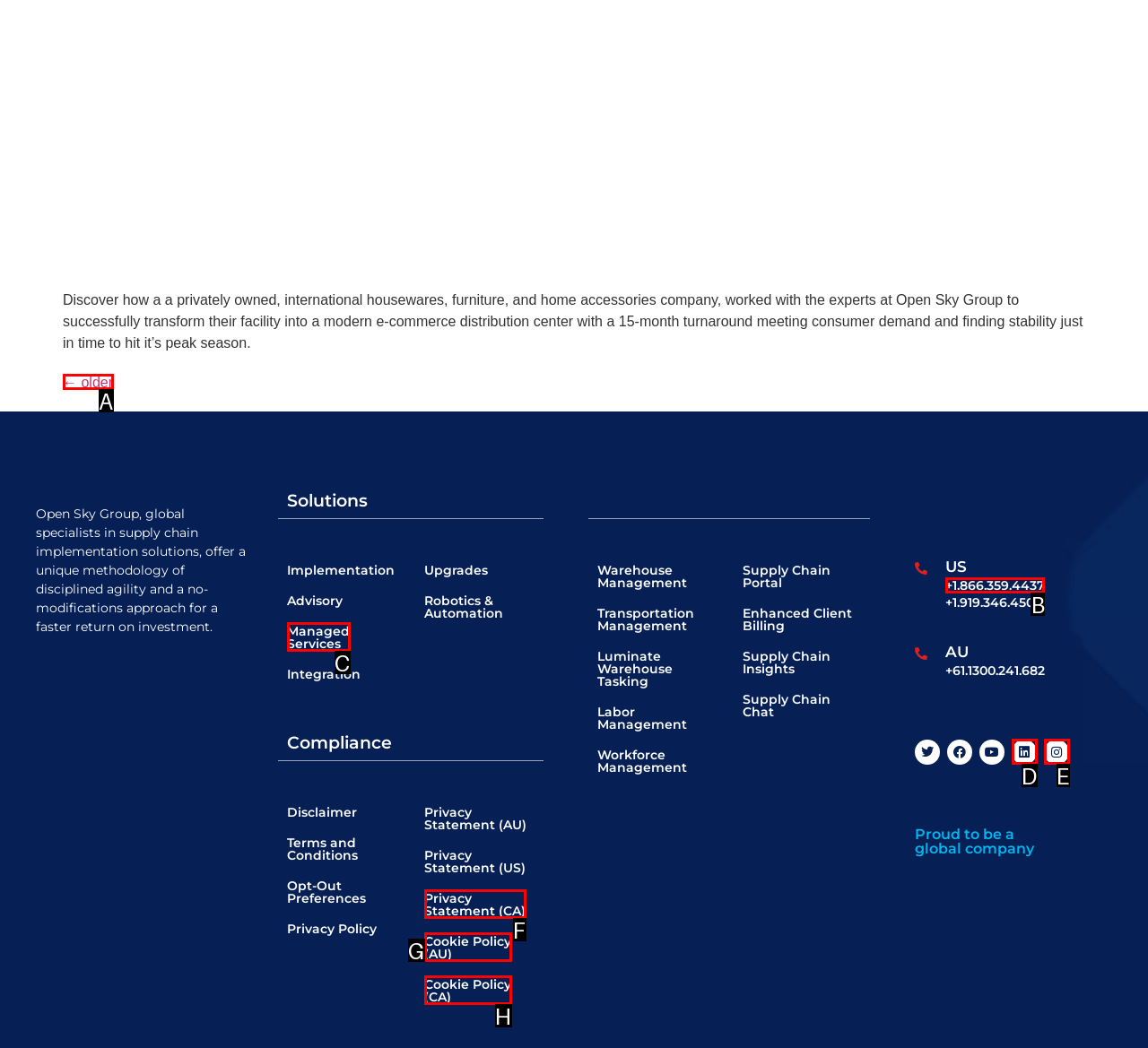Tell me the correct option to click for this task: Call the US office
Write down the option's letter from the given choices.

B